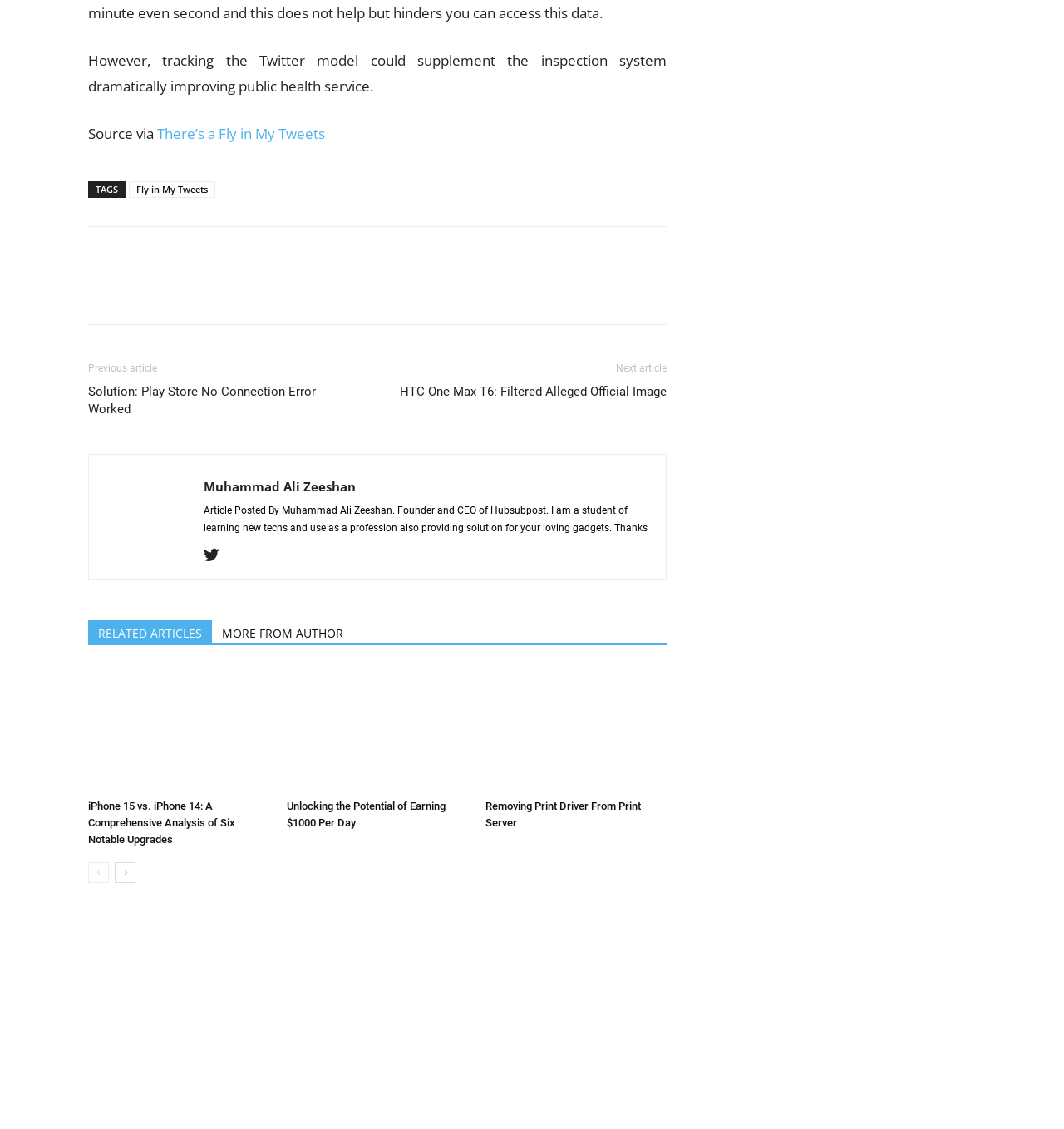Given the element description "Fly in My Tweets", identify the bounding box of the corresponding UI element.

[0.121, 0.161, 0.202, 0.175]